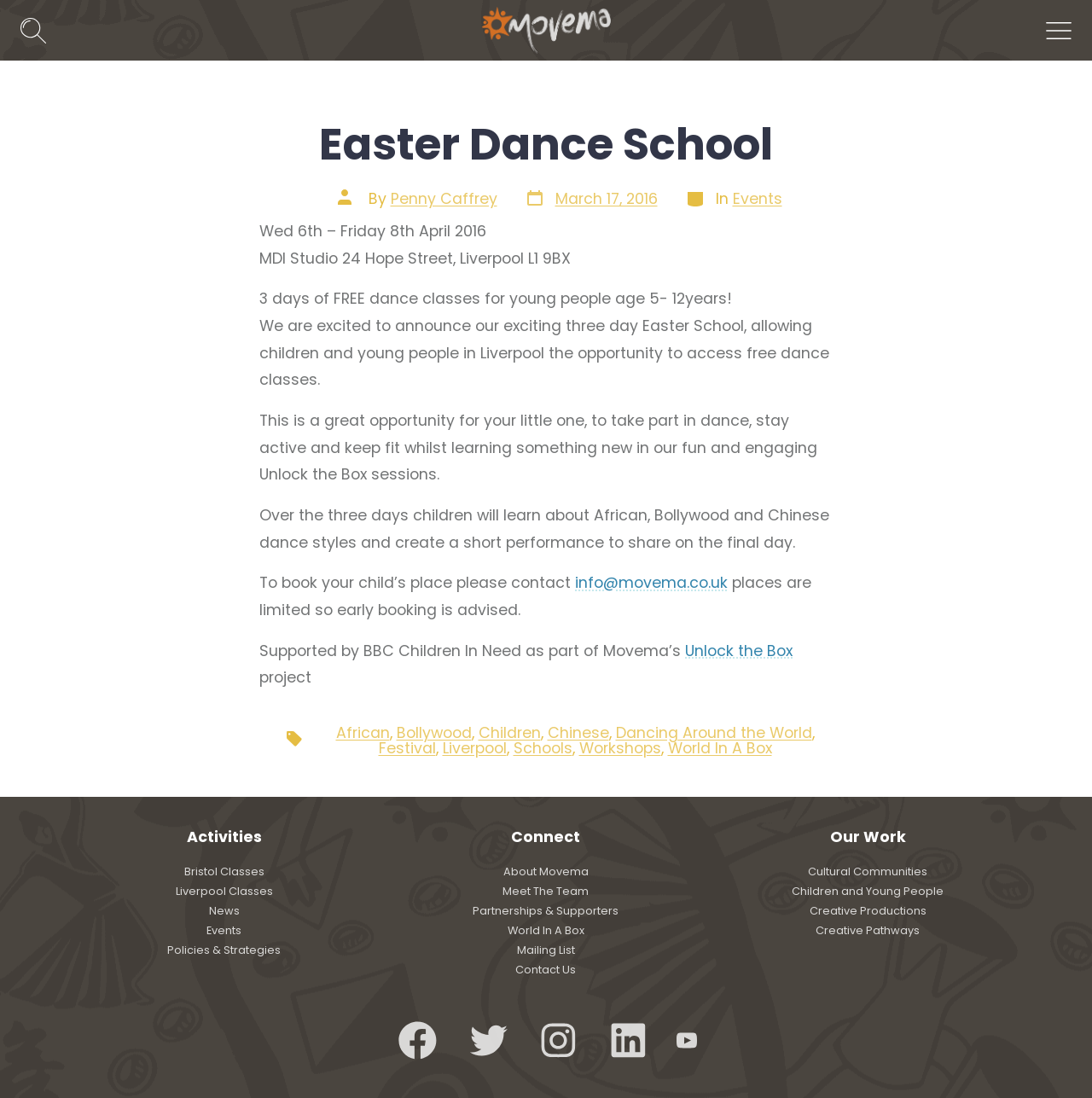Use the information in the screenshot to answer the question comprehensively: Where are the dance classes being held?

The webpage provides the address 'MDI Studio 24 Hope Street, Liverpool L1 9BX' which is the location where the dance classes are being held.